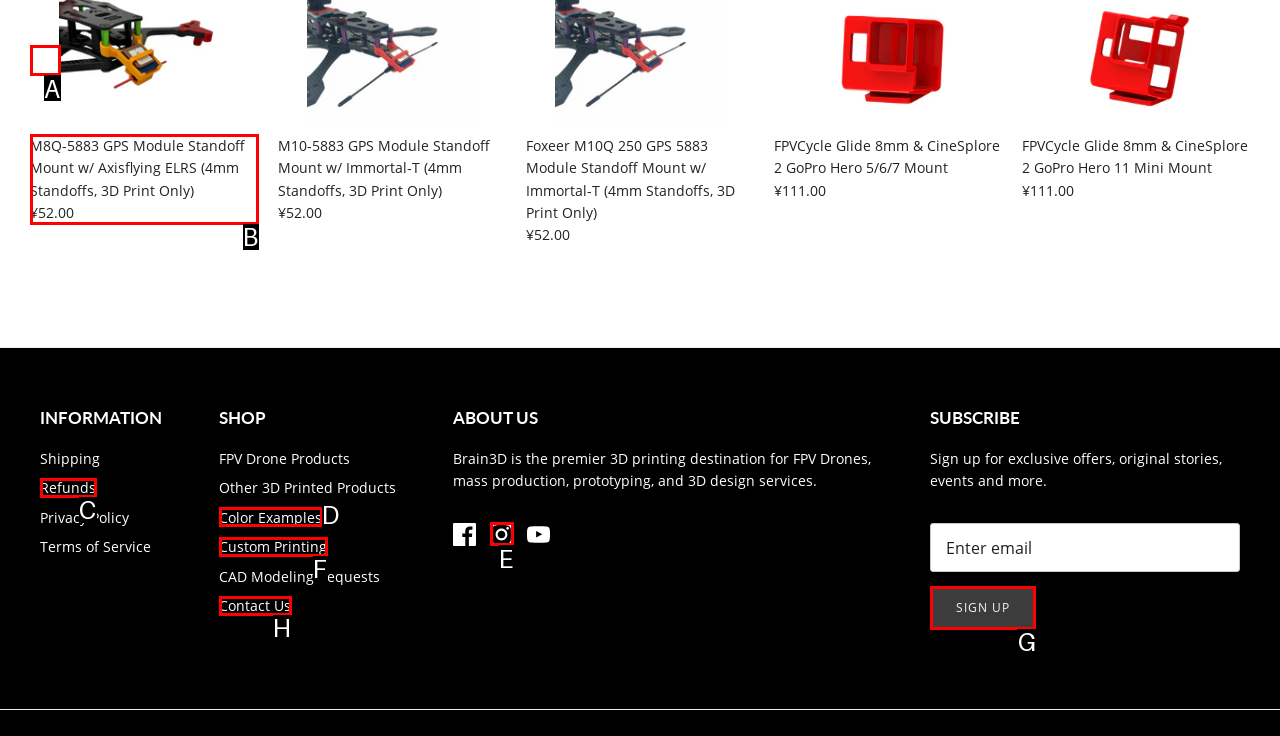Identify the letter of the UI element I need to click to carry out the following instruction: Click on the 'SIGN UP' button

G